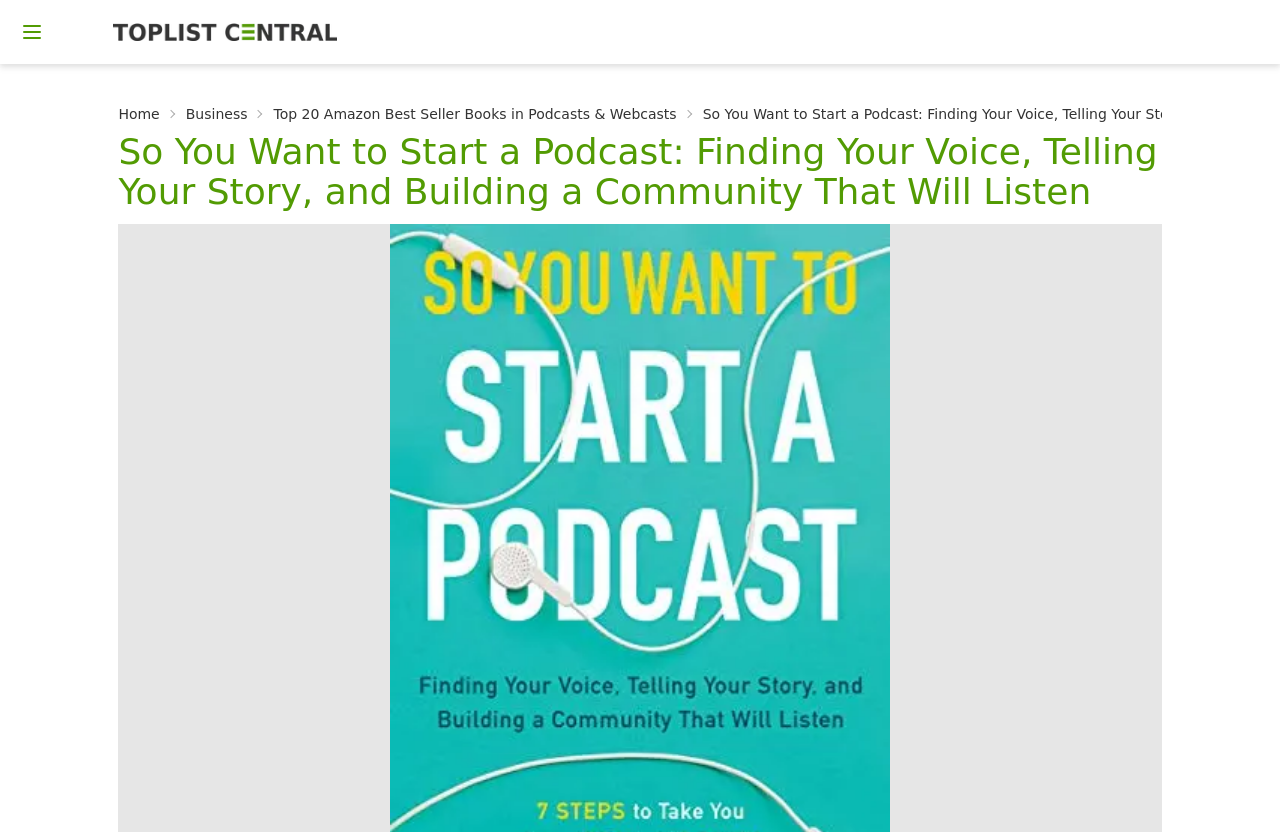How many main navigation links are there?
Refer to the image and give a detailed answer to the question.

I counted the number of link elements with distinct text content at the top of the webpage, excluding the 'Homepage' link, and found three links: 'Home', 'Business', and 'Top 20 Amazon Best Seller Books in Podcasts & Webcasts'.